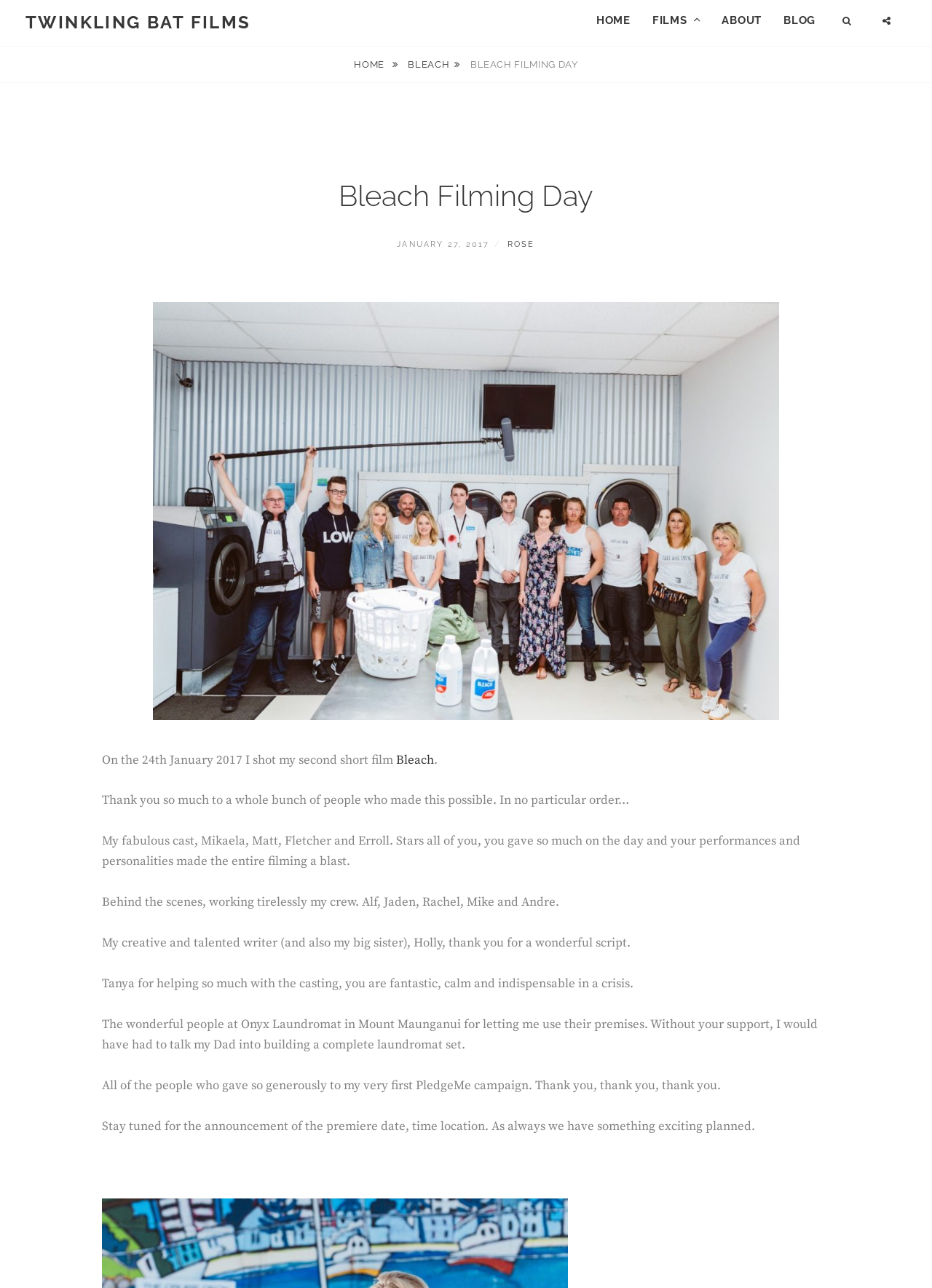Could you highlight the region that needs to be clicked to execute the instruction: "search for something"?

[0.89, 0.002, 0.93, 0.031]